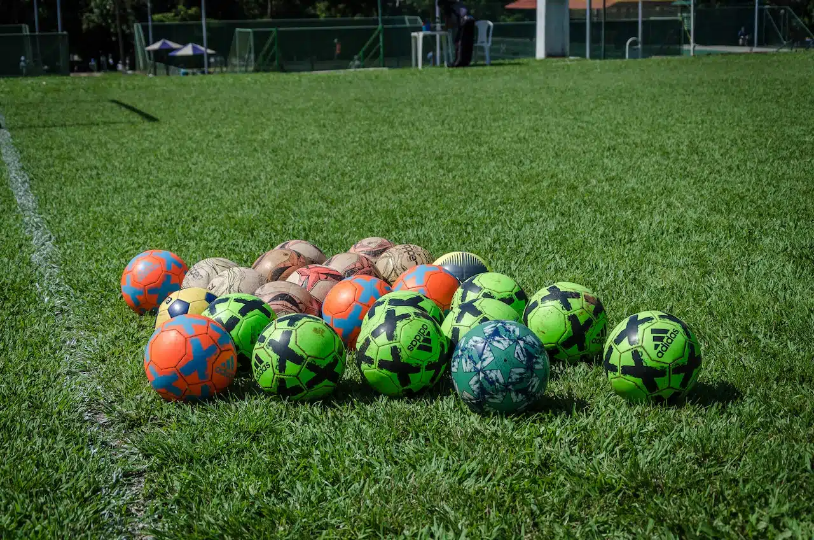What is the background of the image?
Give a detailed explanation using the information visible in the image.

The caption describes the background of the image as a 'lush green field, ideal for youth sports activities', which suggests a well-maintained soccer facility.